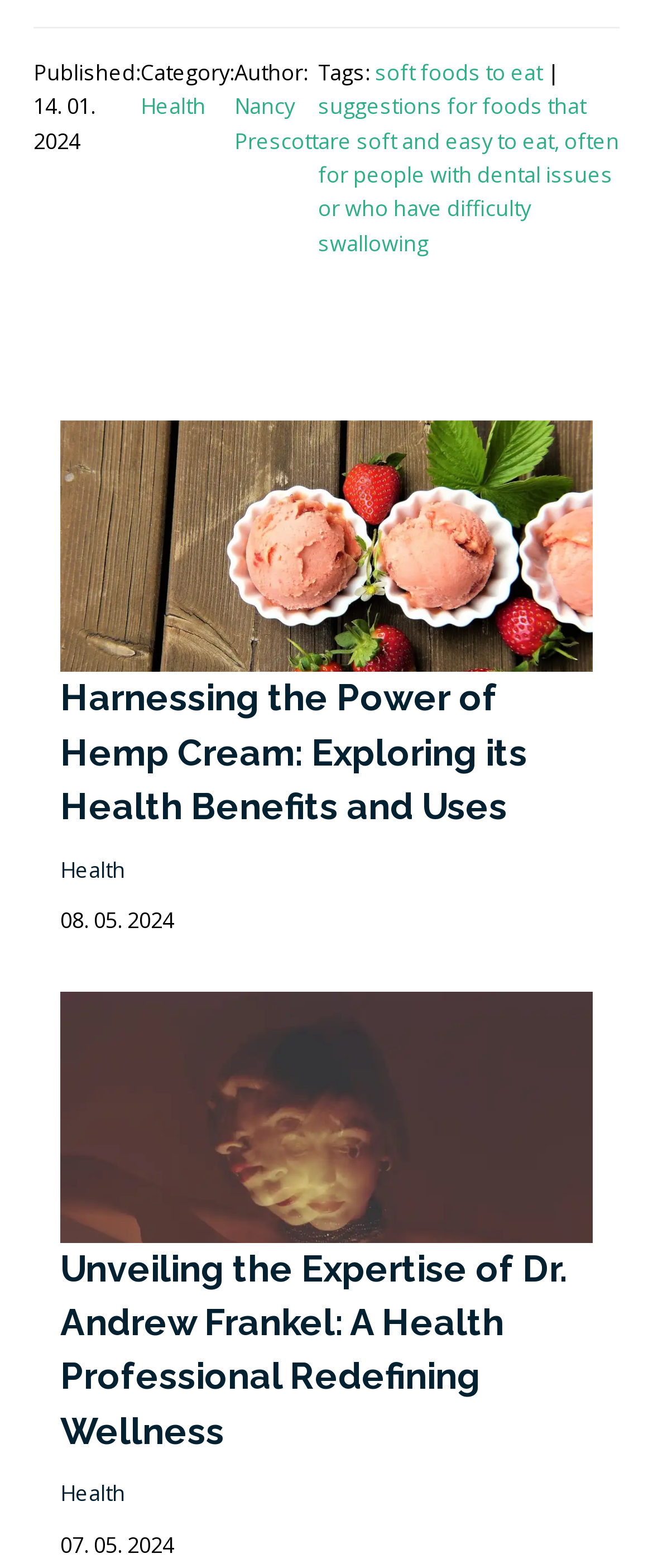Find the bounding box coordinates of the clickable region needed to perform the following instruction: "Learn more about 'soft foods to eat'". The coordinates should be provided as four float numbers between 0 and 1, i.e., [left, top, right, bottom].

[0.574, 0.036, 0.831, 0.055]